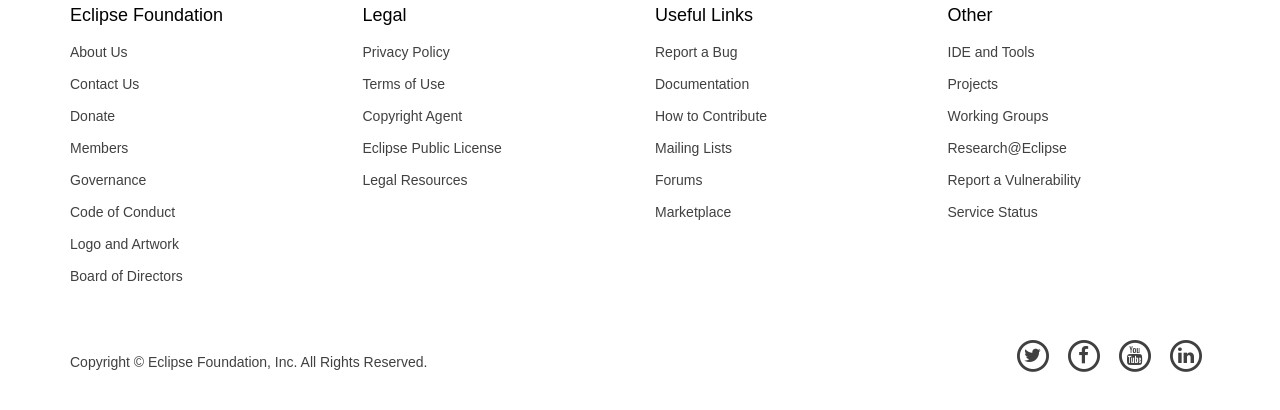Identify the bounding box for the UI element described as: "Contact Us". Ensure the coordinates are four float numbers between 0 and 1, formatted as [left, top, right, bottom].

[0.043, 0.165, 0.26, 0.243]